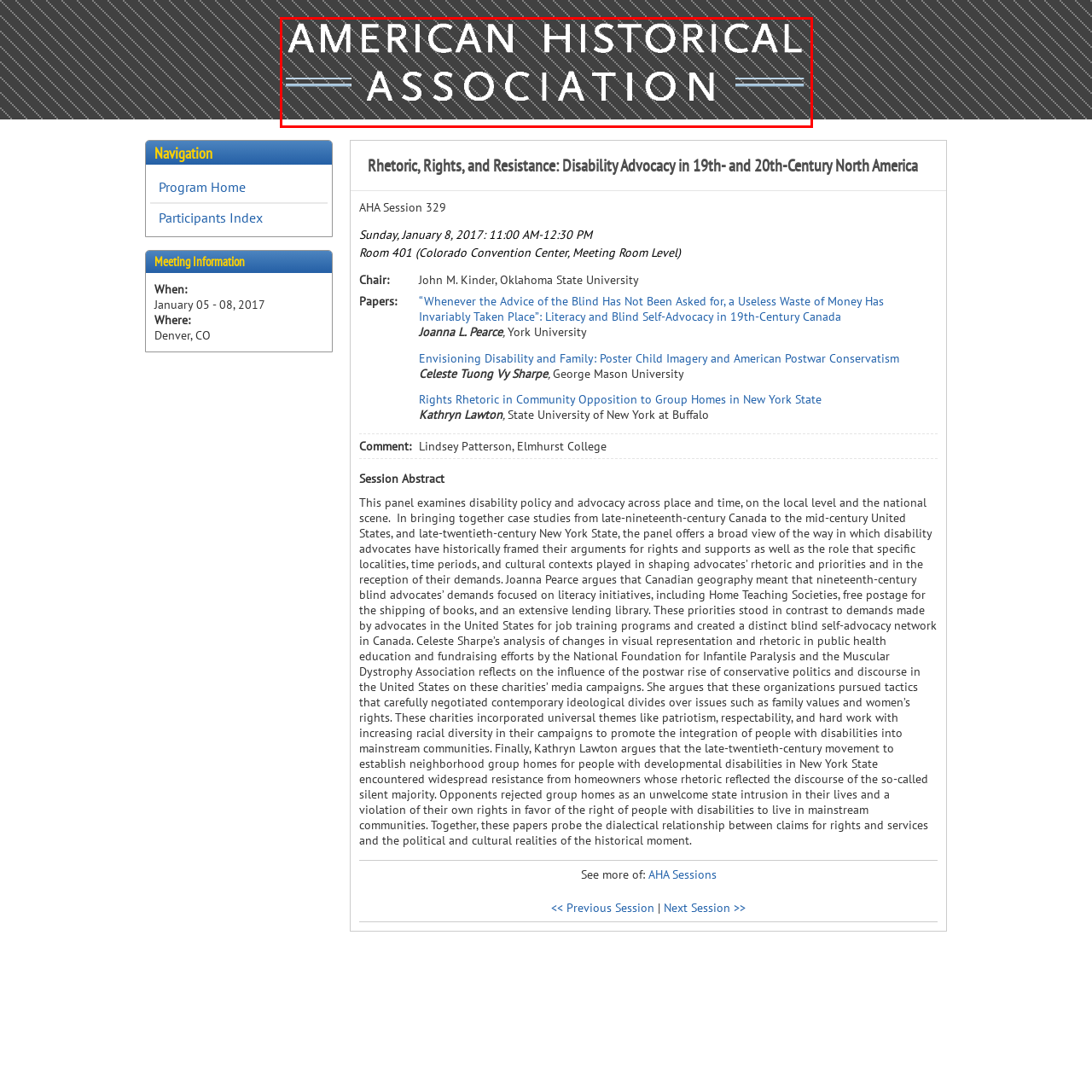What is the date of the 131st Annual Meeting?
Look at the image section surrounded by the red bounding box and provide a concise answer in one word or phrase.

January 5-8, 2017